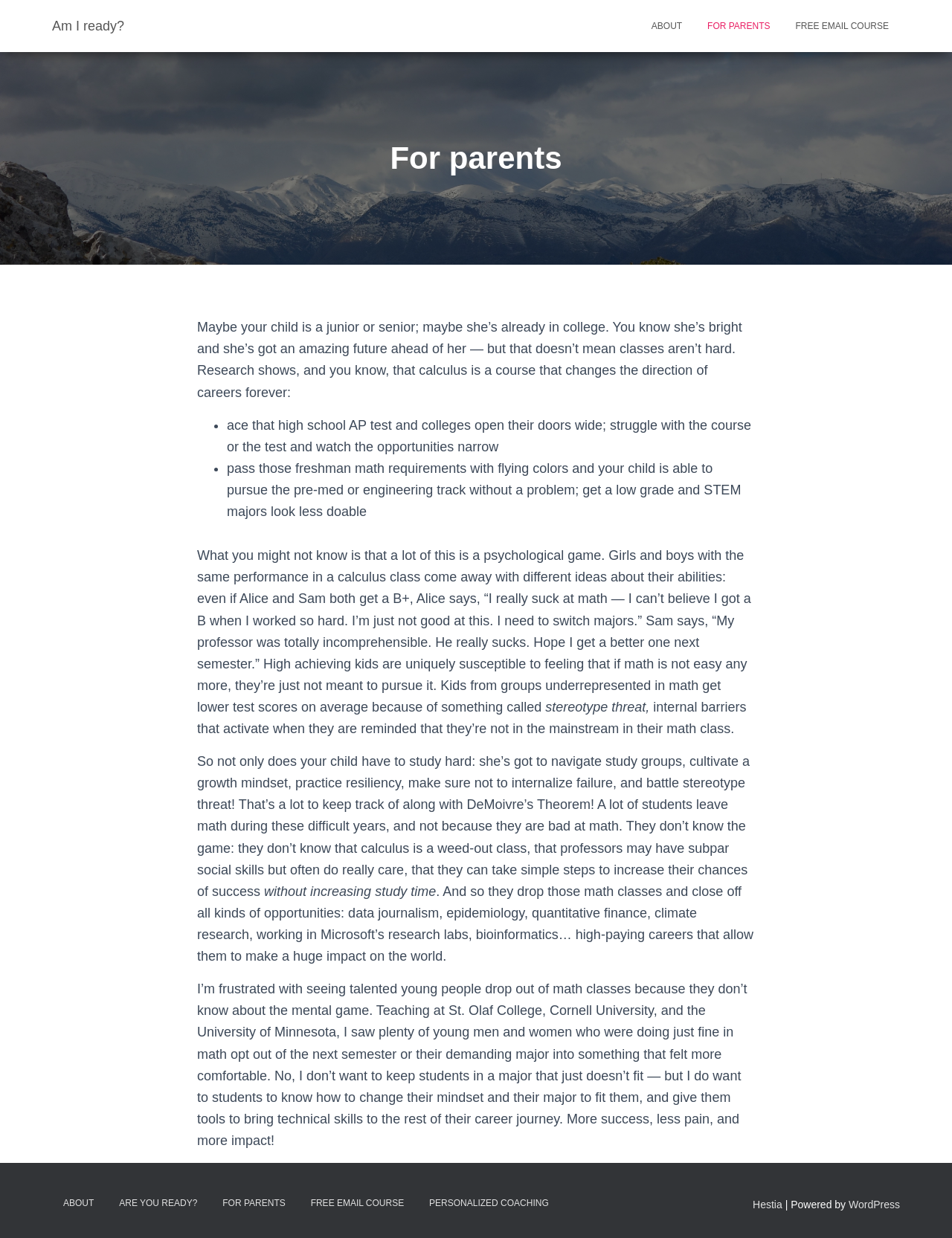Find the bounding box coordinates of the clickable area that will achieve the following instruction: "Sign up for the free email course".

[0.824, 0.006, 0.945, 0.036]